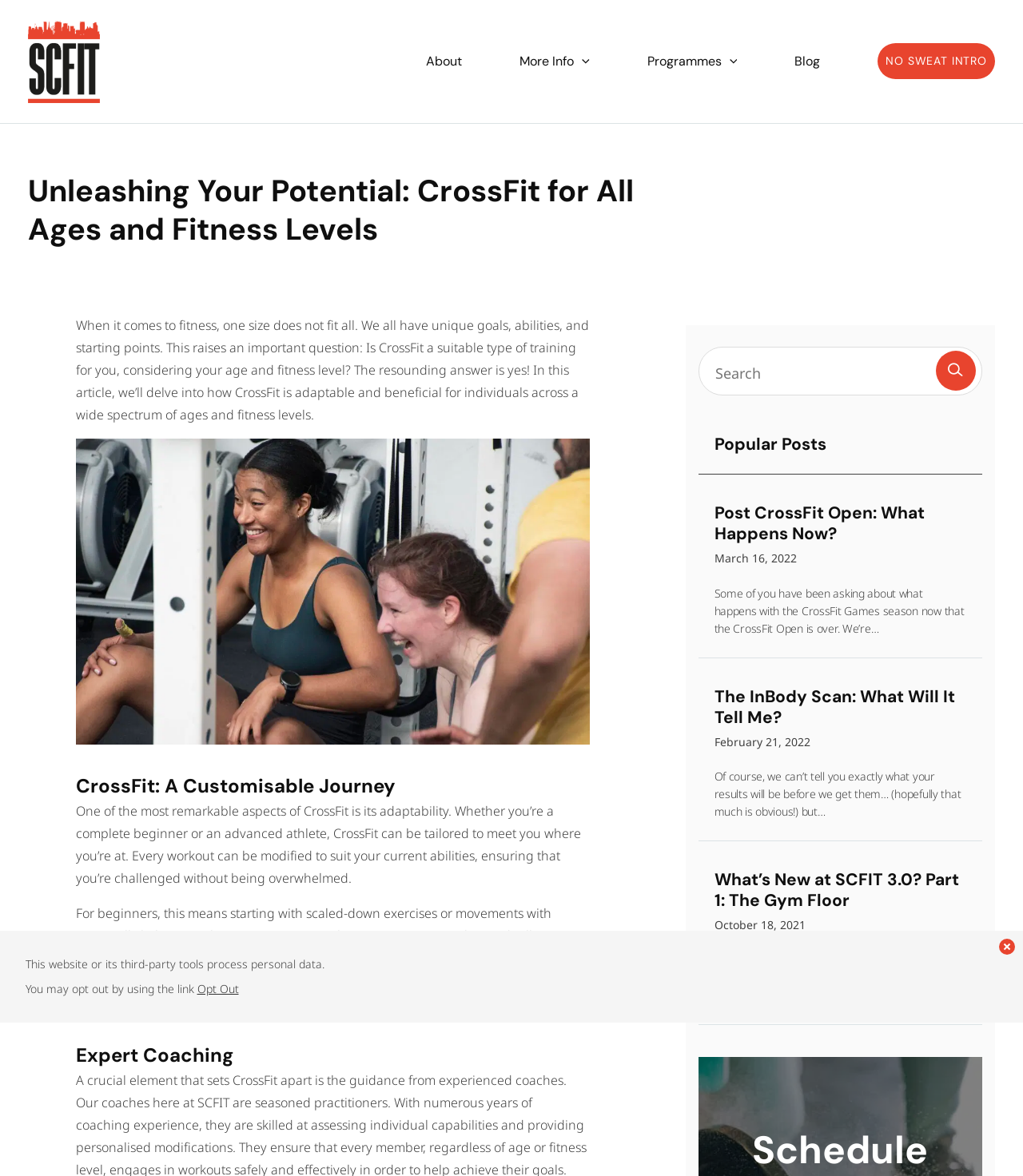Describe the webpage in detail, including text, images, and layout.

The webpage is about CrossFit and its adaptability for individuals of all ages and fitness levels. At the top left corner, there is a logo of SCFIT - Home of Second City CrossFit. Next to the logo, there is a navigation menu with links to "About", "Programmes", "Blog", and "NO SWEAT INTRO". 

Below the navigation menu, there is a header section with a title "Unleashing Your Potential: CrossFit for All Ages and Fitness Levels" and a subheading "By Adele Wayt, September 19, 2023". The main content of the webpage starts with a paragraph discussing how CrossFit is suitable for individuals with unique goals, abilities, and starting points. 

There is a link to "CrossFit" in the paragraph, and below it, there is an image of the CrossFit community. The article continues with a heading "CrossFit: A Customisable Journey" and discusses how CrossFit can be tailored to meet individual abilities, with modifications for beginners and opportunities for advanced athletes to push their boundaries. 

Further down, there is a section about expert coaching. On the right side of the webpage, there is a search box with a button. Below the search box, there is a section titled "Popular Posts" with links to three articles: "Post CrossFit Open: What Happens Now?", "The InBody Scan: What Will It Tell Me?", and "What’s New at SCFIT 3.0? Part 1: The Gym Floor". Each article has a heading and a brief summary. 

At the bottom of the webpage, there is a button and a notice about personal data processing with an option to opt out.